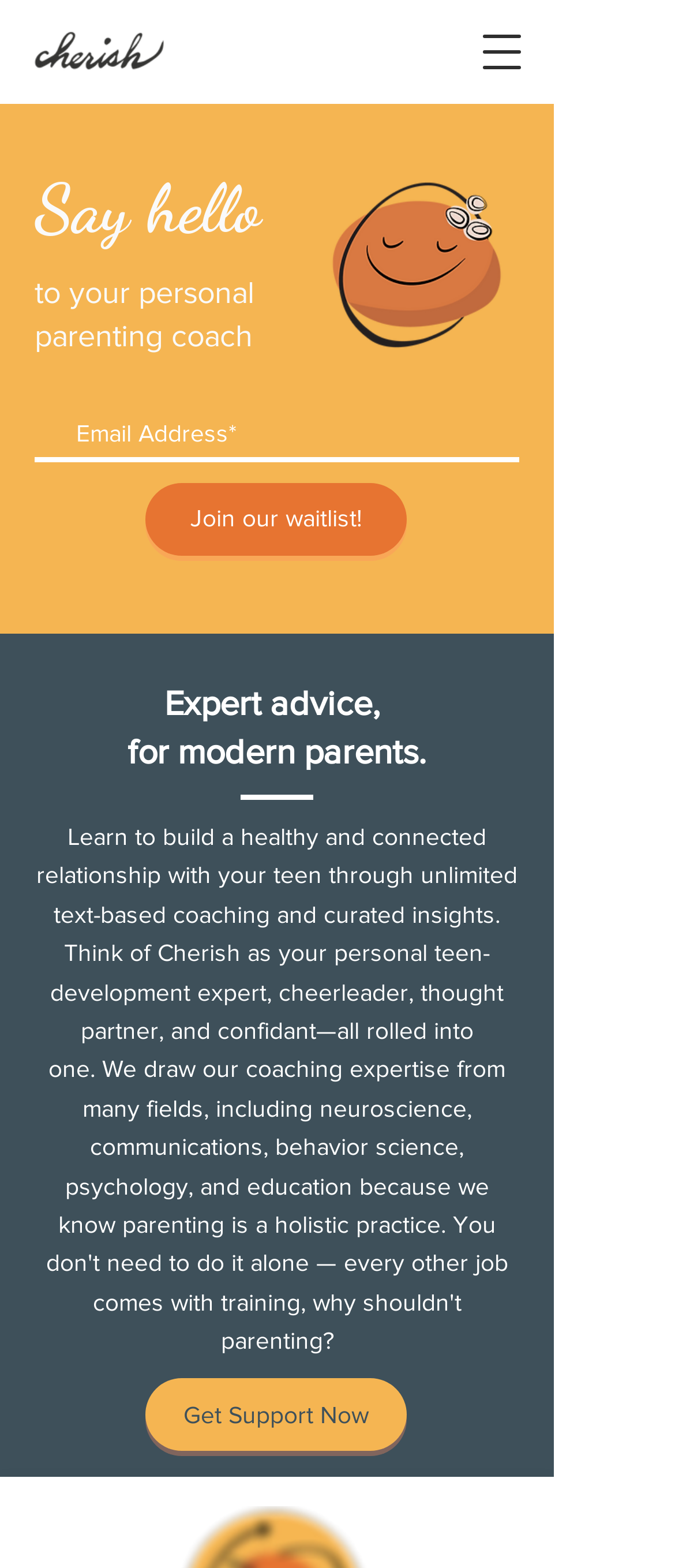Provide a brief response using a word or short phrase to this question:
What is the function of the 'Open navigation menu' button?

To open a navigation menu